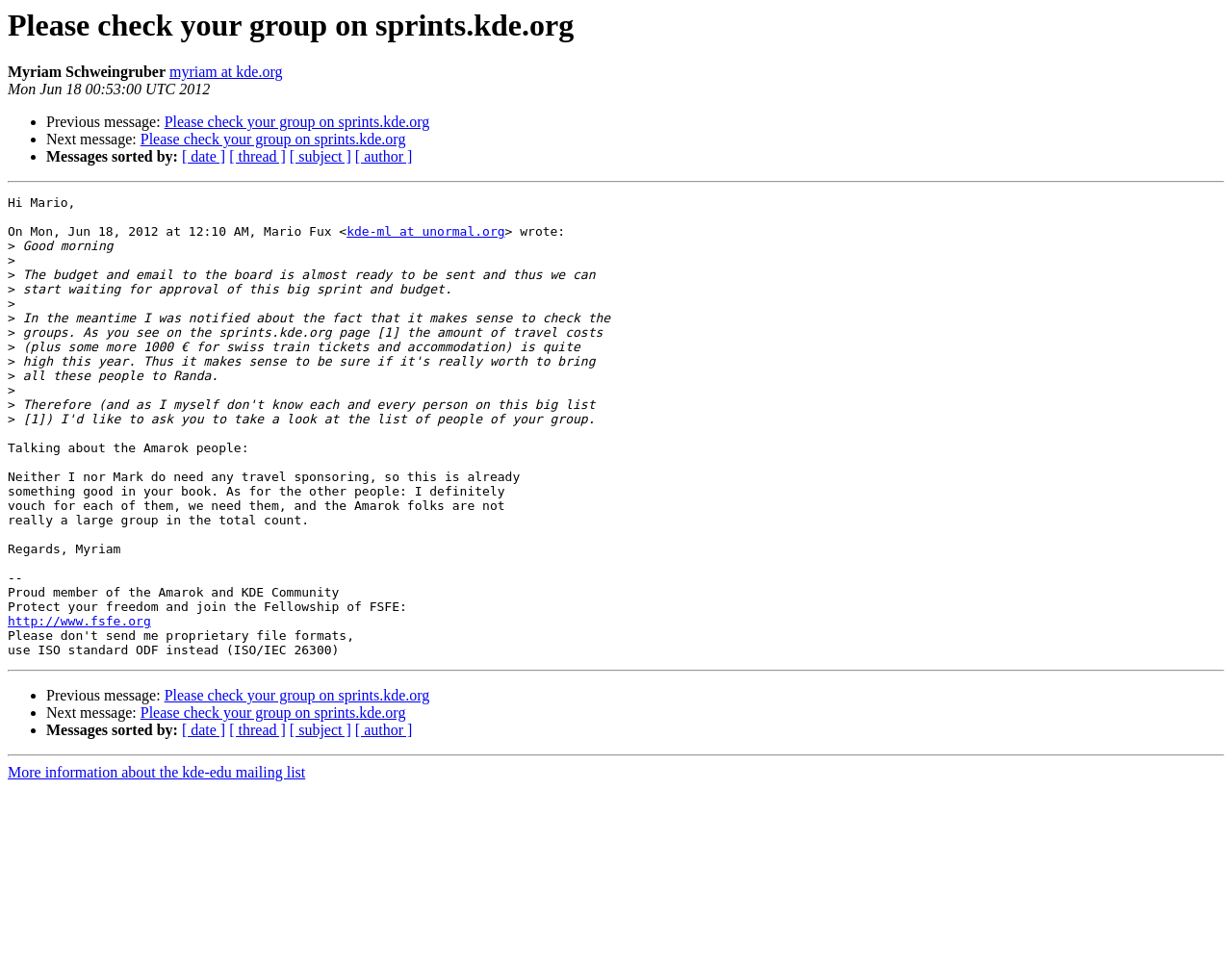What is the topic of discussion in the email?
Utilize the information in the image to give a detailed answer to the question.

The topic of discussion in the email is about checking the group on sprints.kde.org, which is mentioned in the email body as 'In the meantime I was notified about the fact that it makes sense to check the groups. As you see on the sprints.kde.org page [1] the amount of travel costs...'.